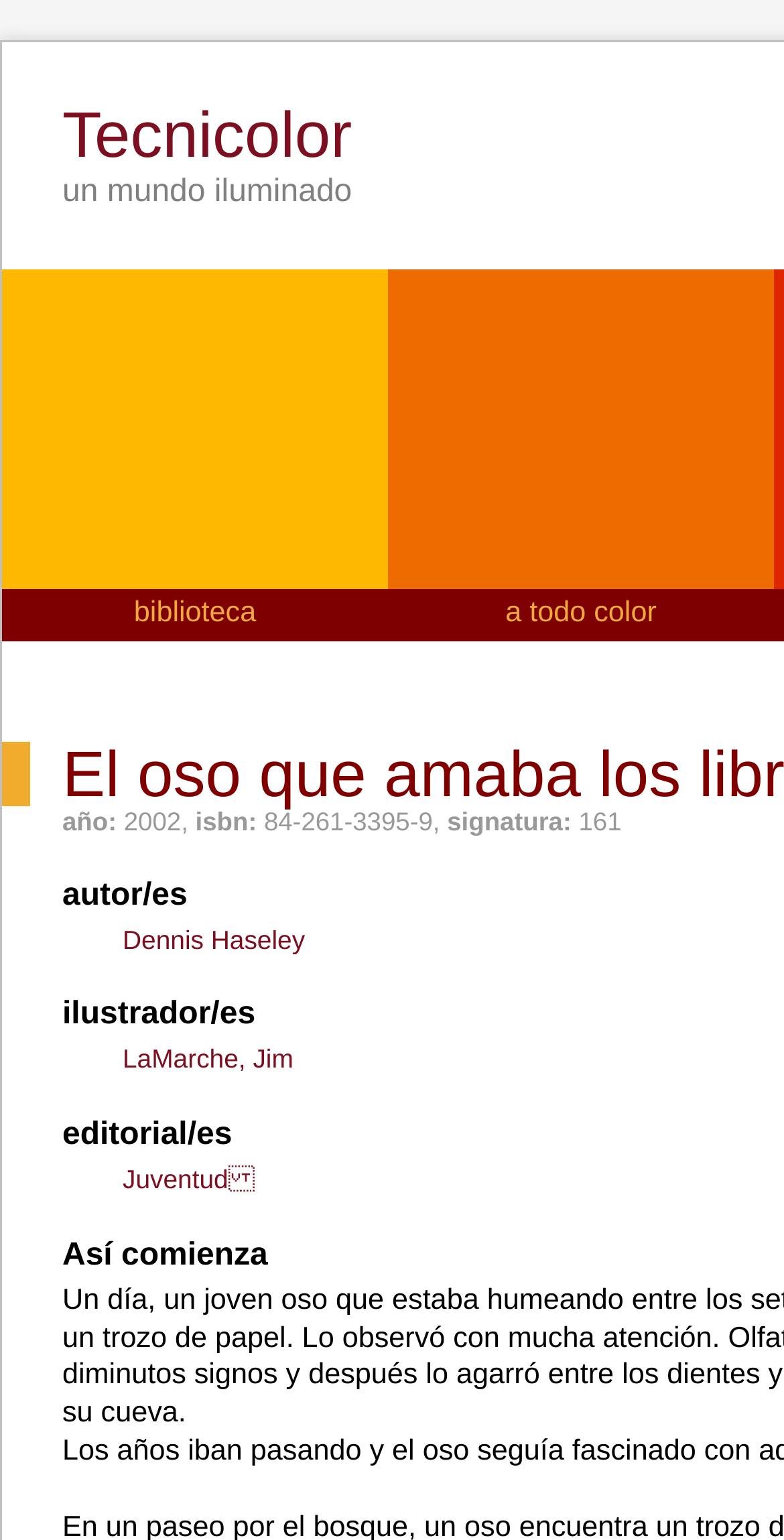Please respond in a single word or phrase: 
What is the name of the book?

El oso que amaba los libros